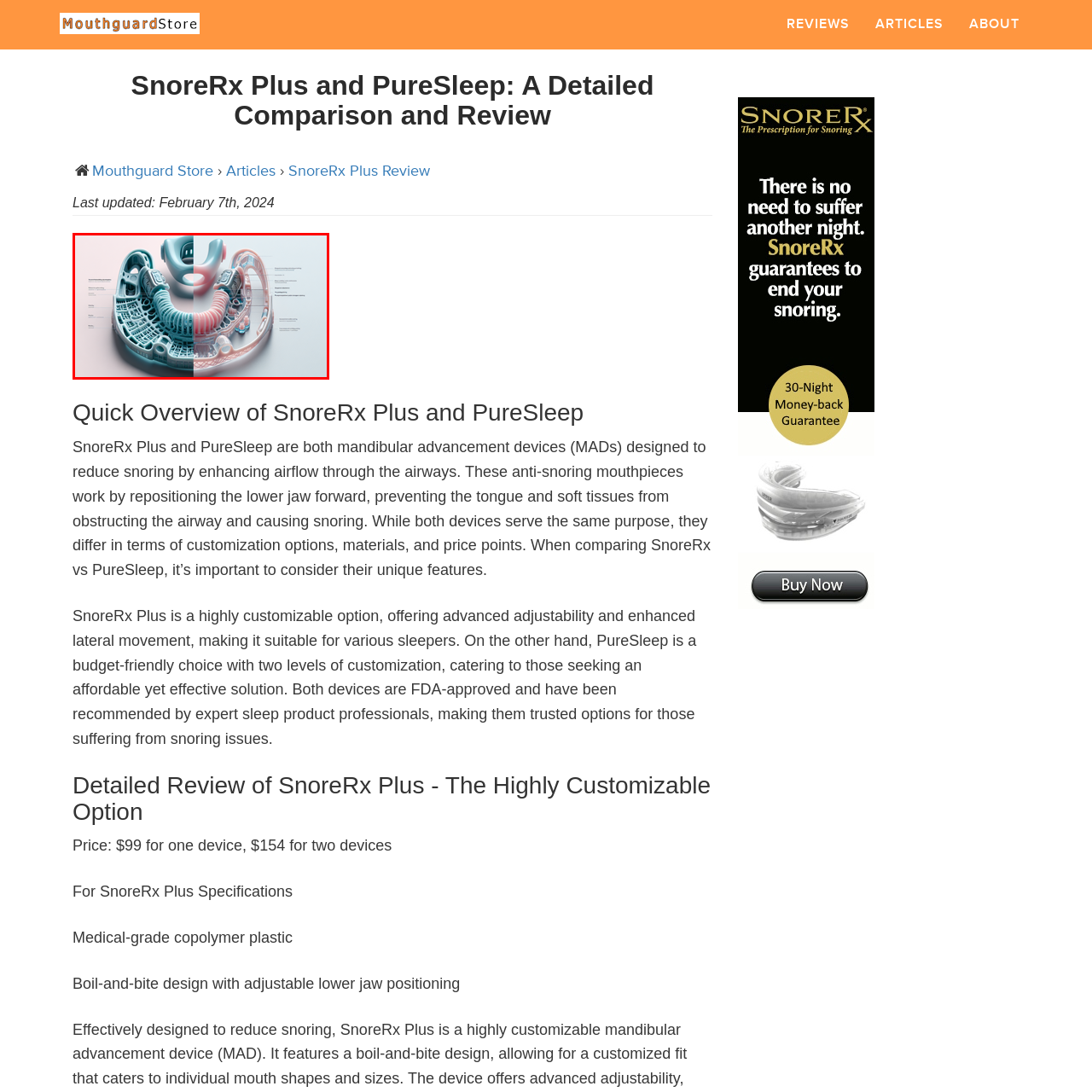Provide a comprehensive description of the image contained within the red rectangle.

This image presents a detailed visual comparison of two anti-snoring mouthpieces: SnoreRx Plus and PureSleep. The left half features components of the SnoreRx Plus, highlighted in a blue color scheme, showcasing its advanced design elements including customizable features that enhance lateral jaw movement. The right half displays the PureSleep design in a pink hue, emphasizing its simpler, budget-friendly options. Annotations identify critical features of each device, illustrating how both options aim to improve airflow and reduce snoring by repositioning the jaw. This comparative illustration serves as an informative guide for potential users seeking to understand the unique functionalities and materials used in both products.